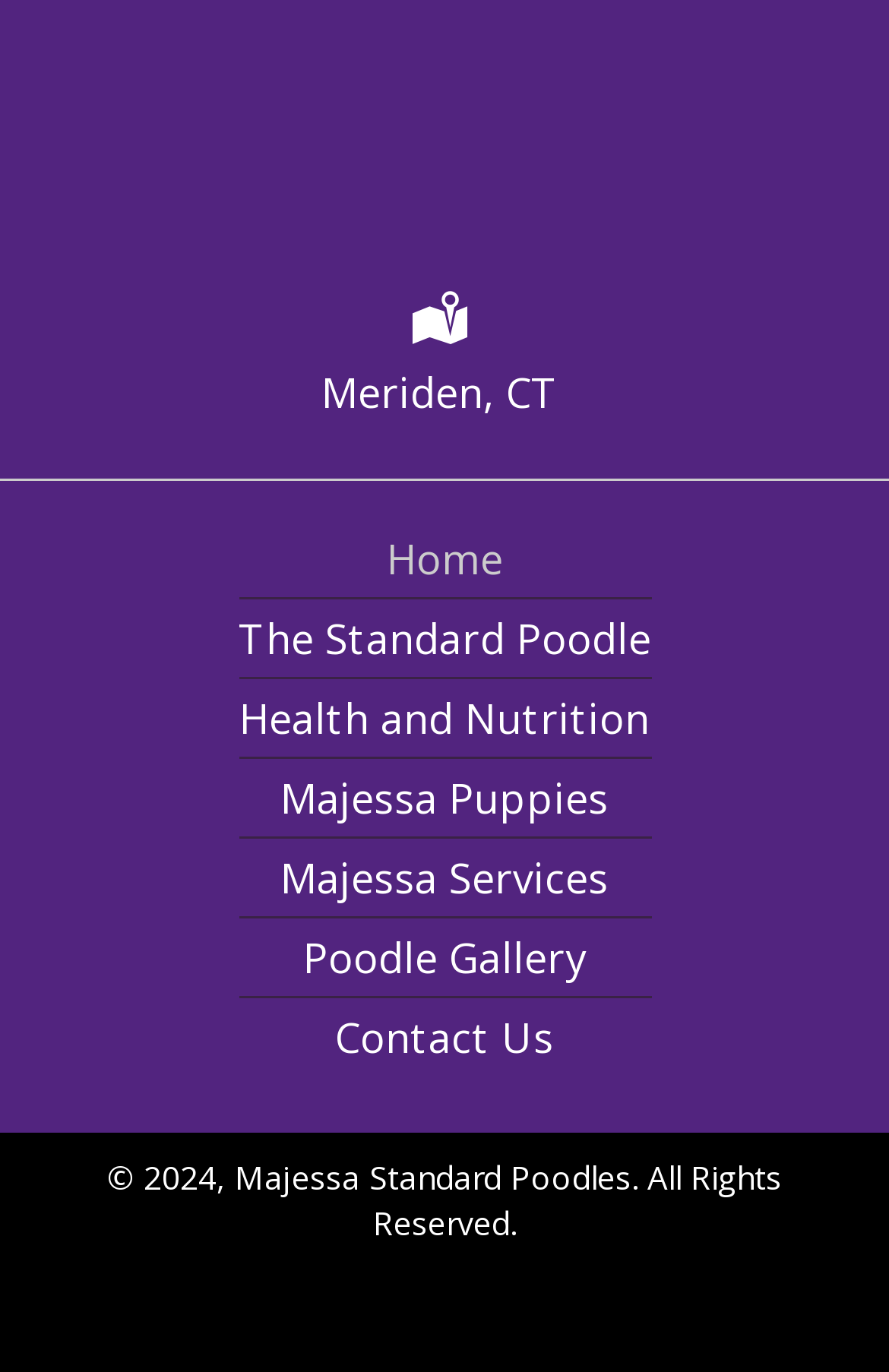Please identify the bounding box coordinates of the region to click in order to complete the task: "go to Home". The coordinates must be four float numbers between 0 and 1, specified as [left, top, right, bottom].

[0.435, 0.379, 0.565, 0.435]